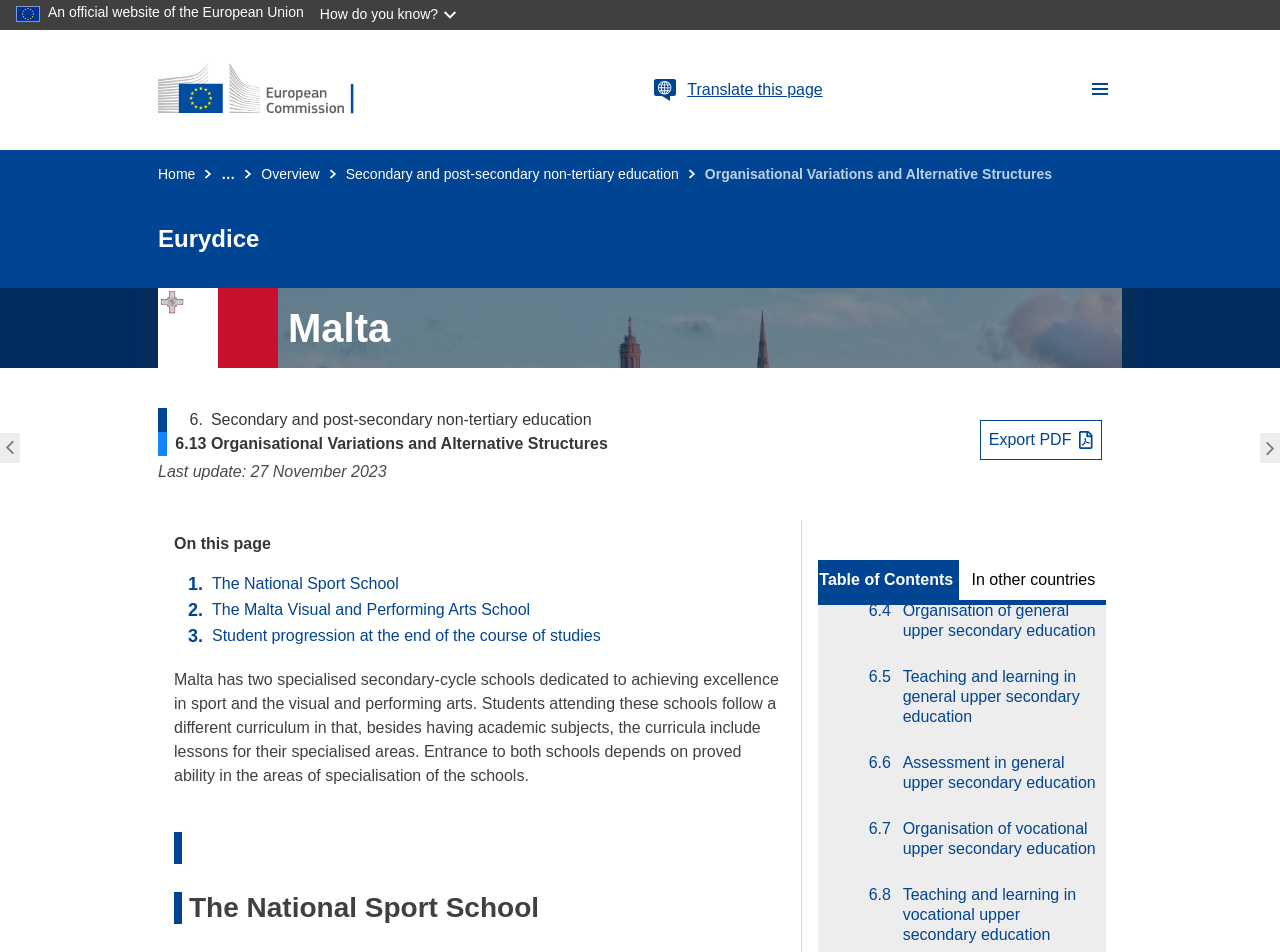Please give a one-word or short phrase response to the following question: 
What type of education is discussed in the section '6.13 Organisational Variations and Alternative Structures'?

Secondary and post-secondary non-tertiary education